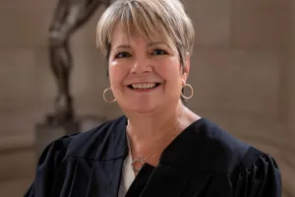Where is the background of the image possibly set?
Offer a detailed and exhaustive answer to the question.

The background of the image hints at a formal setting, which is likely a courthouse, given Janet Protasiewicz's profession in law and her current role as a judicial candidate.